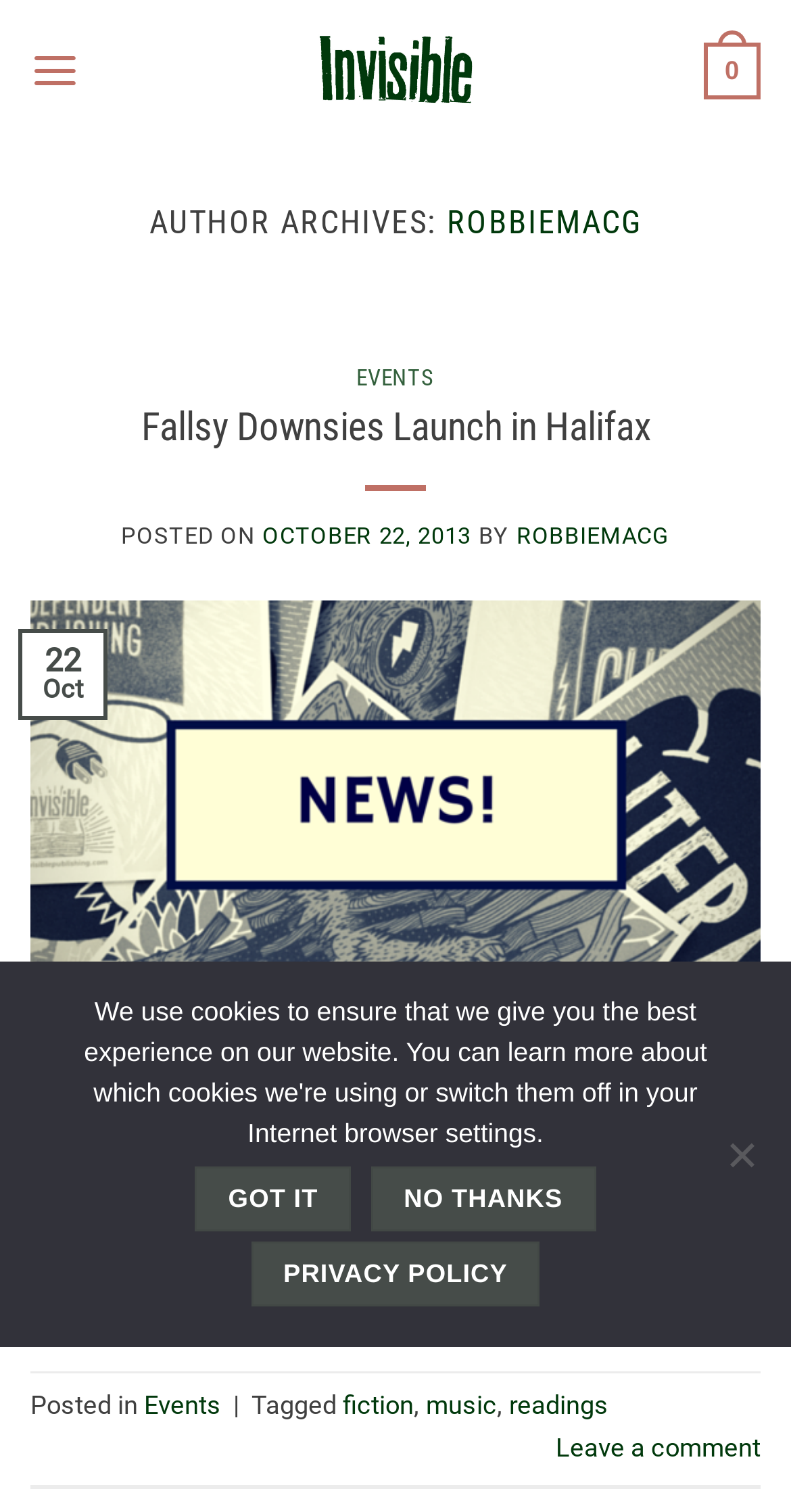What is the title of the event?
Please respond to the question with as much detail as possible.

The title of the event can be found in the article section of the webpage, where it says 'Fallsy Downsies Launch in Halifax'. This is a heading that describes an event, and 'Fallsy Downsies Launch' is the main title of the event.